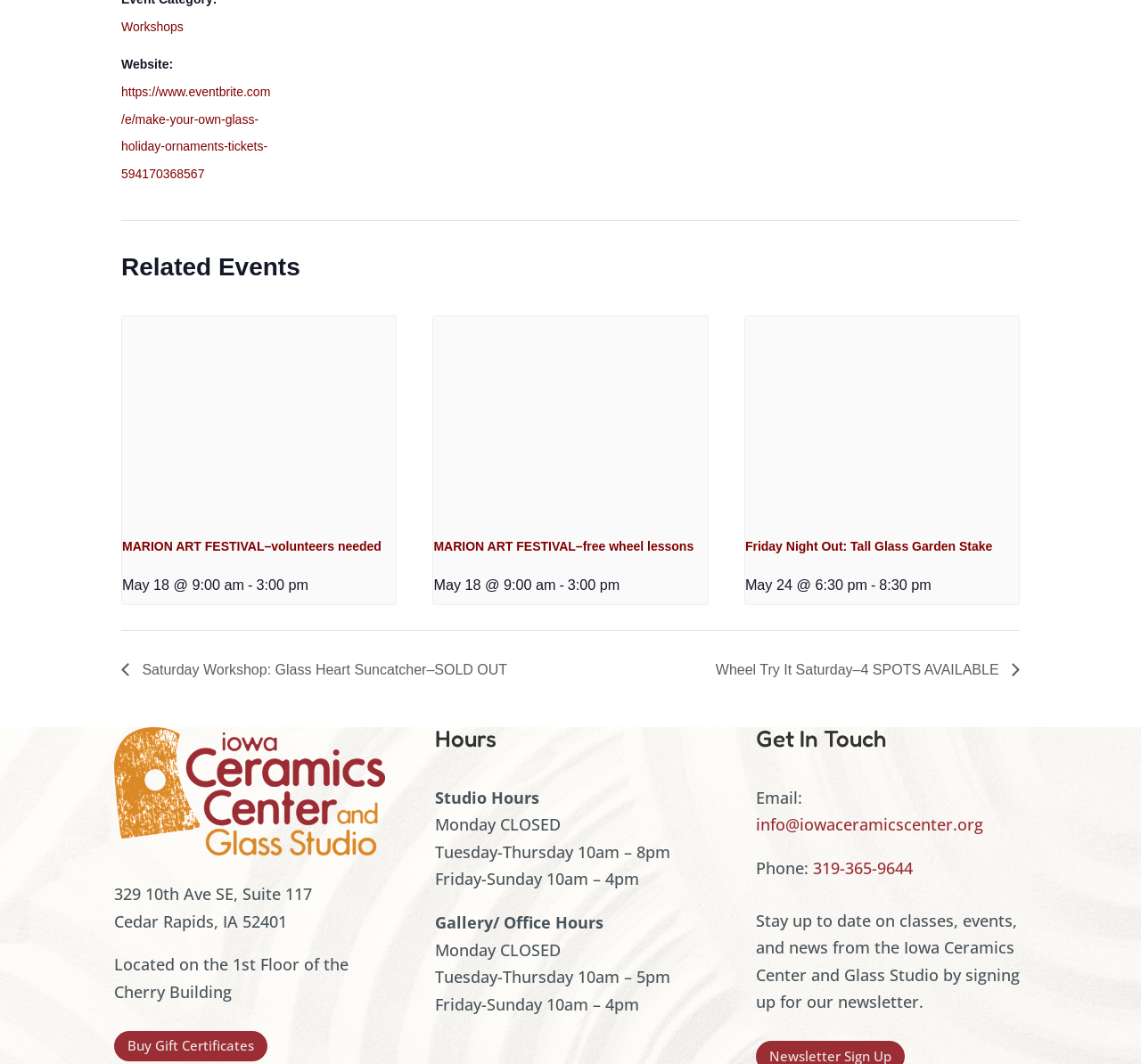Identify the bounding box coordinates of the element to click to follow this instruction: 'Click on the 'Workshops' link'. Ensure the coordinates are four float values between 0 and 1, provided as [left, top, right, bottom].

[0.106, 0.018, 0.161, 0.032]